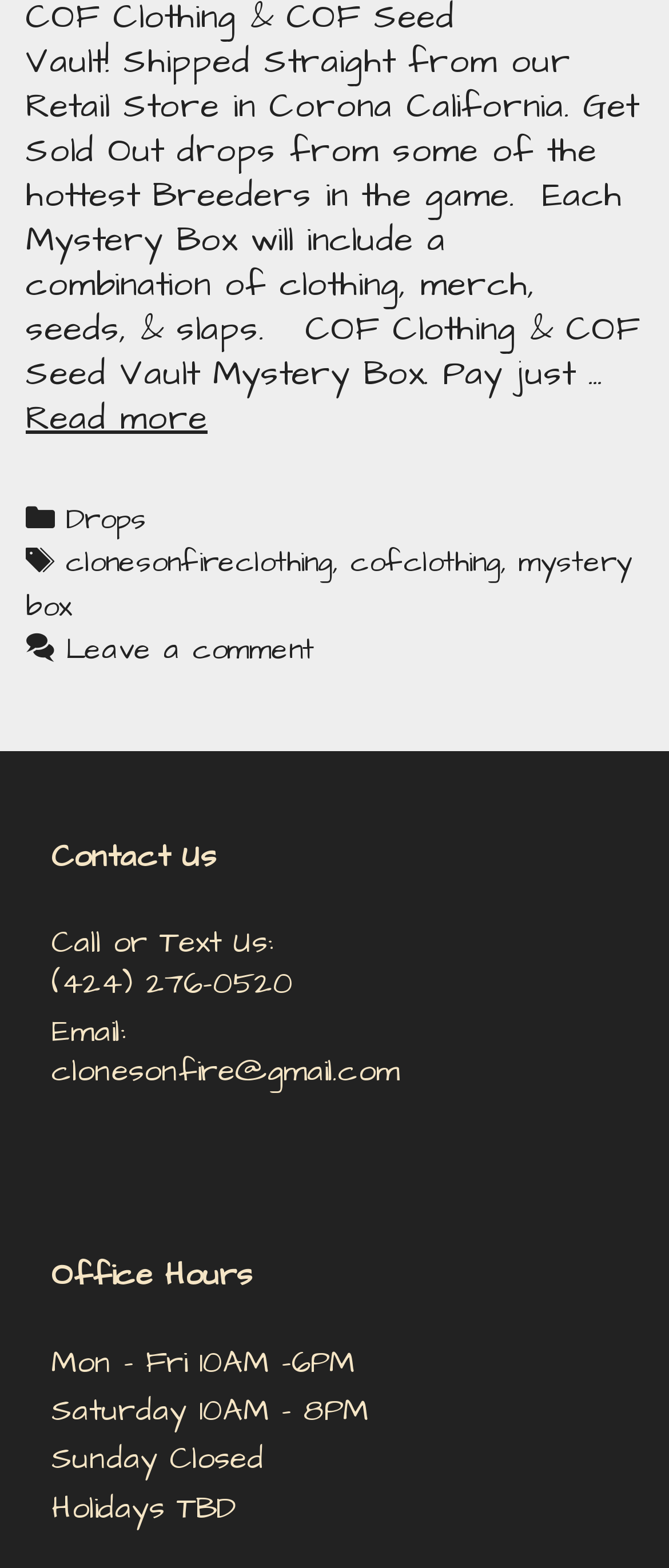Please determine the bounding box coordinates of the area that needs to be clicked to complete this task: 'Visit Drops page'. The coordinates must be four float numbers between 0 and 1, formatted as [left, top, right, bottom].

[0.098, 0.318, 0.218, 0.344]